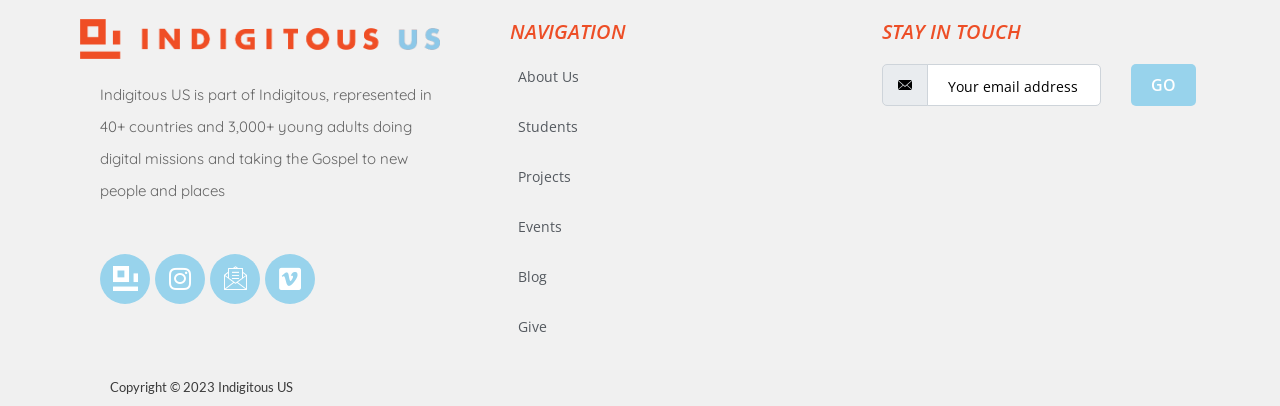Please specify the coordinates of the bounding box for the element that should be clicked to carry out this instruction: "Click the submit button". The coordinates must be four float numbers between 0 and 1, formatted as [left, top, right, bottom].

[0.884, 0.158, 0.934, 0.261]